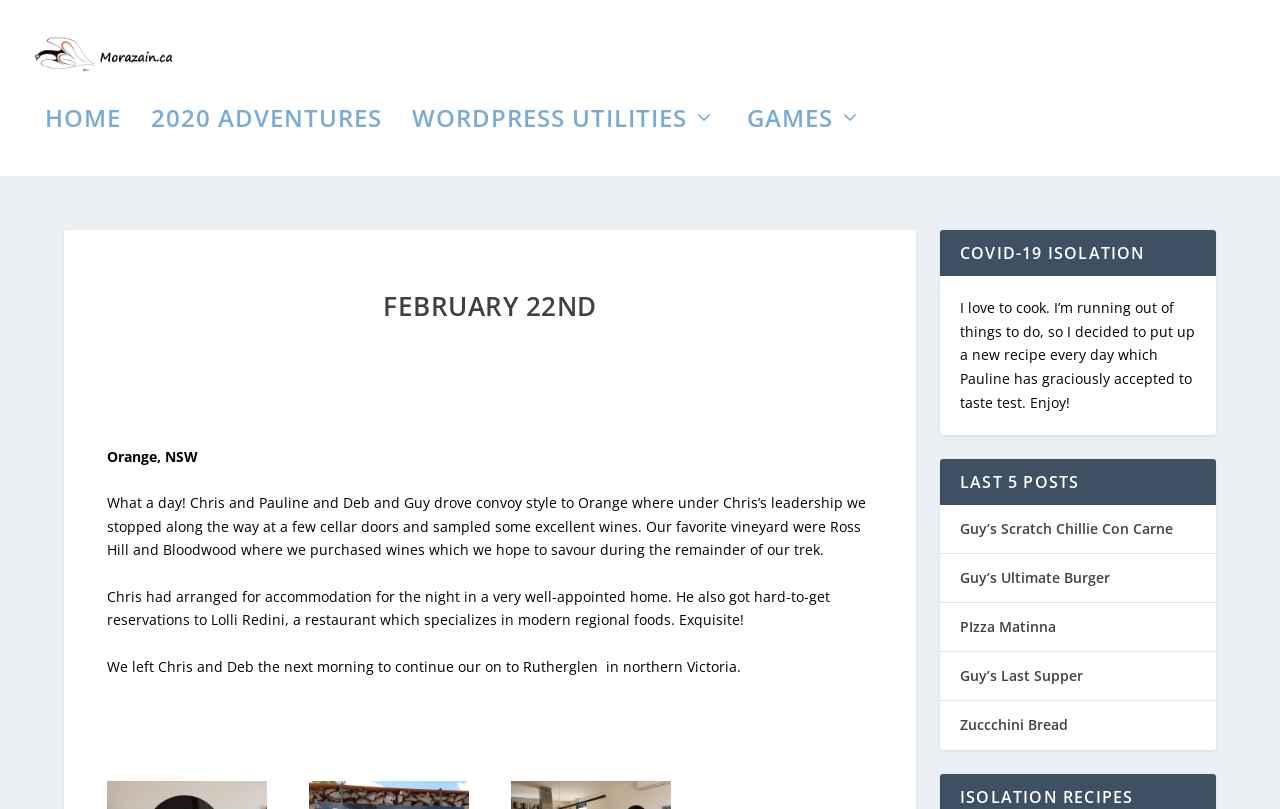Determine the bounding box coordinates of the clickable region to follow the instruction: "search for something".

None